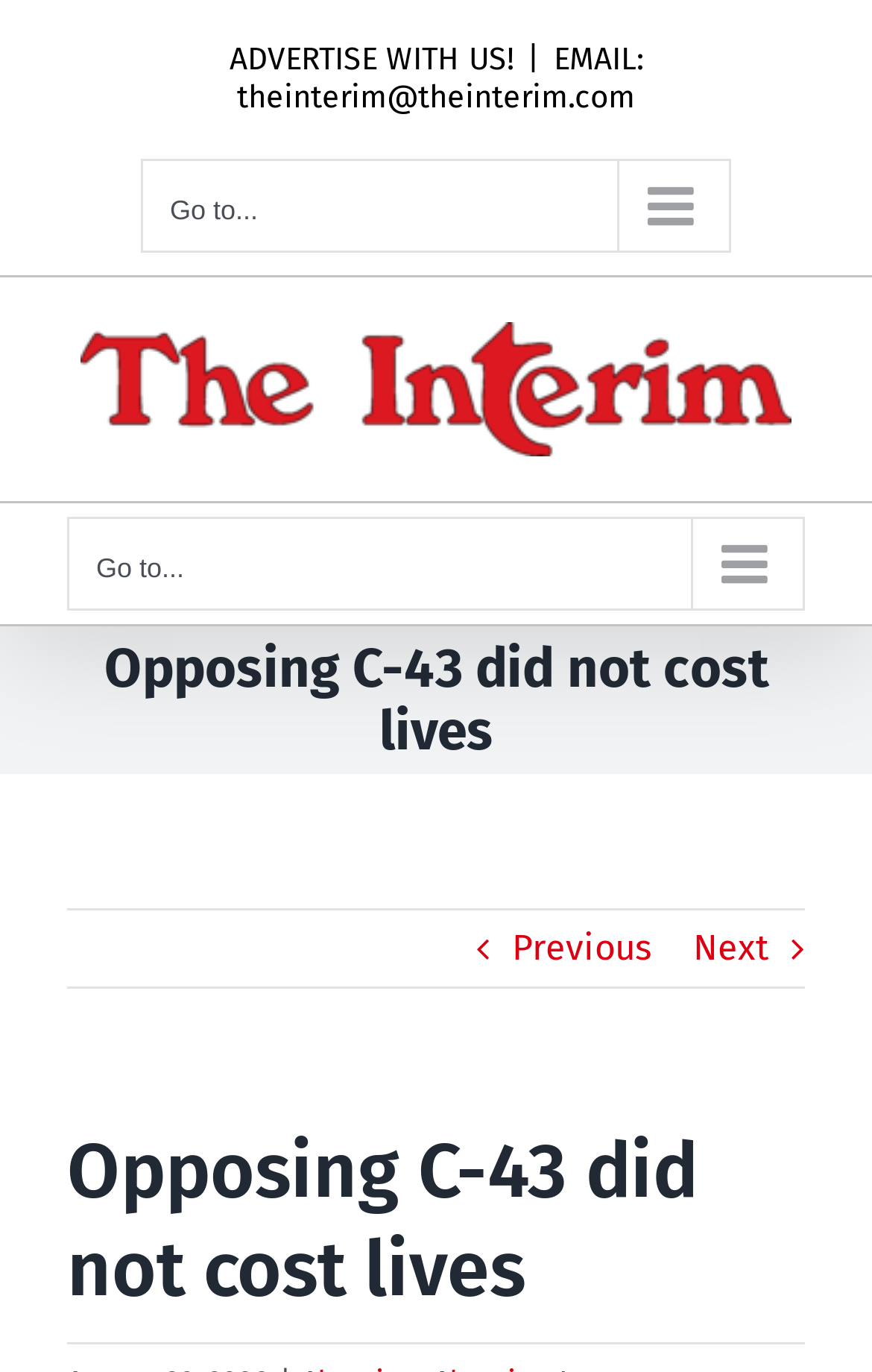Convey a detailed summary of the webpage, mentioning all key elements.

The webpage appears to be an article page from a news or opinion website. At the top, there is a navigation menu on the left side, labeled as "Secondary Mobile Menu", and a logo of "The Interim" on the right side, which is an image with a link. Below the logo, there is another navigation menu, labeled as "Main Menu Mobile", which takes up most of the width of the page.

Above the main content area, there is a title bar with a heading that reads "Opposing C-43 did not cost lives". This heading is centered and takes up most of the width of the page. On the right side of the title bar, there are two links, "Previous" and "Next", which are likely navigation links to other articles.

The main content area is not explicitly described in the accessibility tree, but based on the meta description, it likely contains an article about opposing a bill (C-43) and its relation to abortion.

At the very top of the page, there are three elements: a static text "ADVERTISE WITH US!", a separator "|" and a link "EMAIL: theinterim@theinterim.com", which are aligned horizontally and take up about half of the page width.